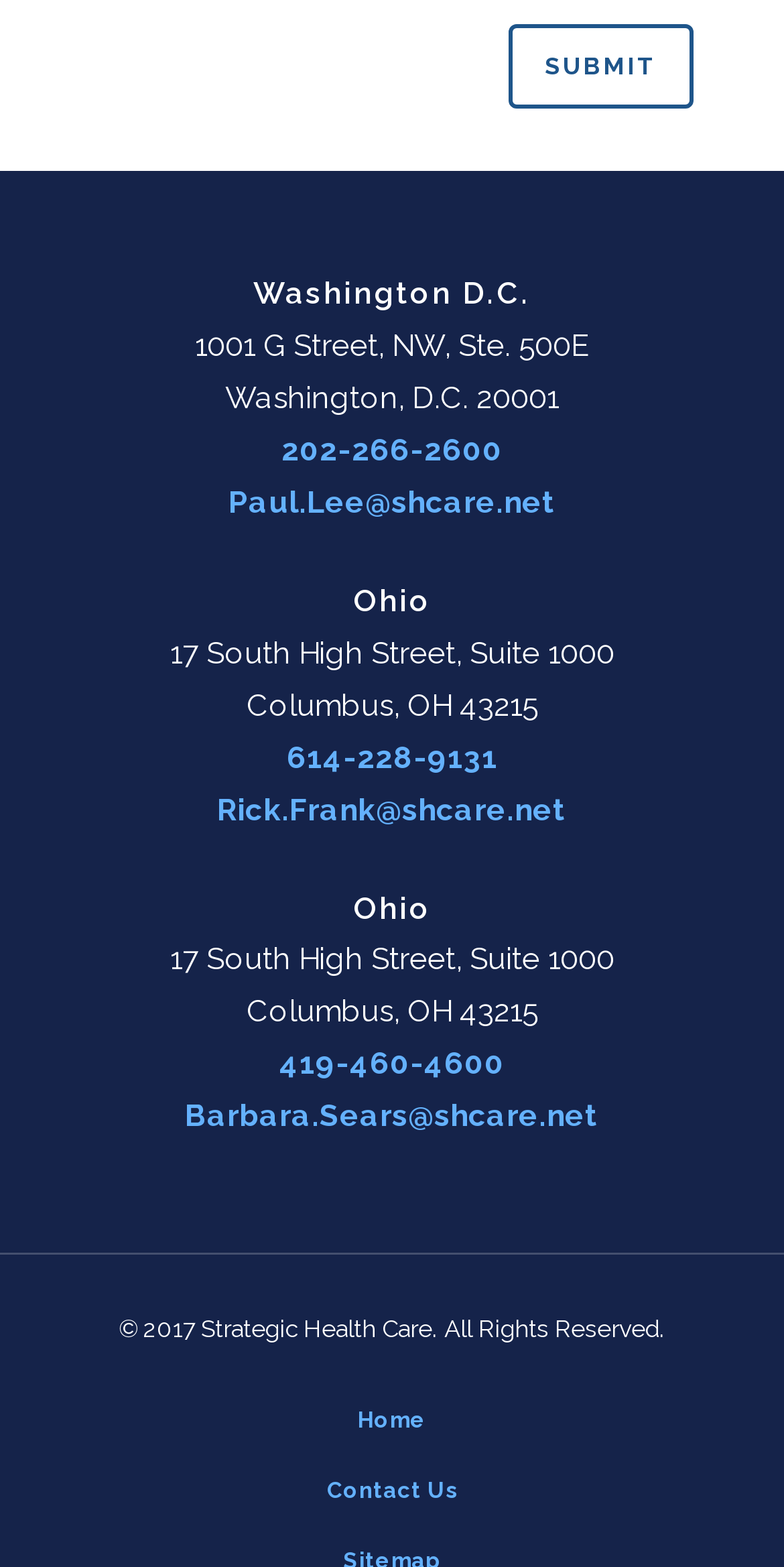Please identify the bounding box coordinates for the region that you need to click to follow this instruction: "Call 202-266-2600".

[0.359, 0.276, 0.641, 0.299]